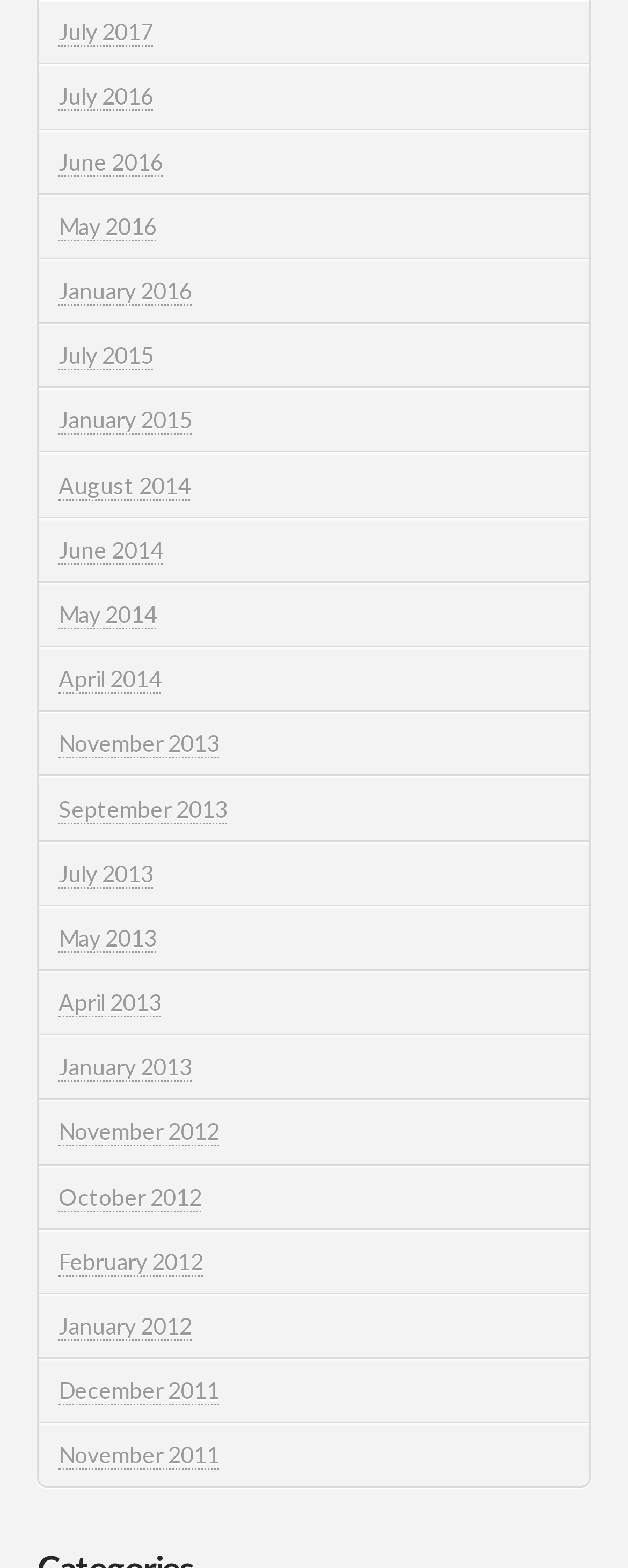Give a one-word or short-phrase answer to the following question: 
How many months are available in 2016?

3